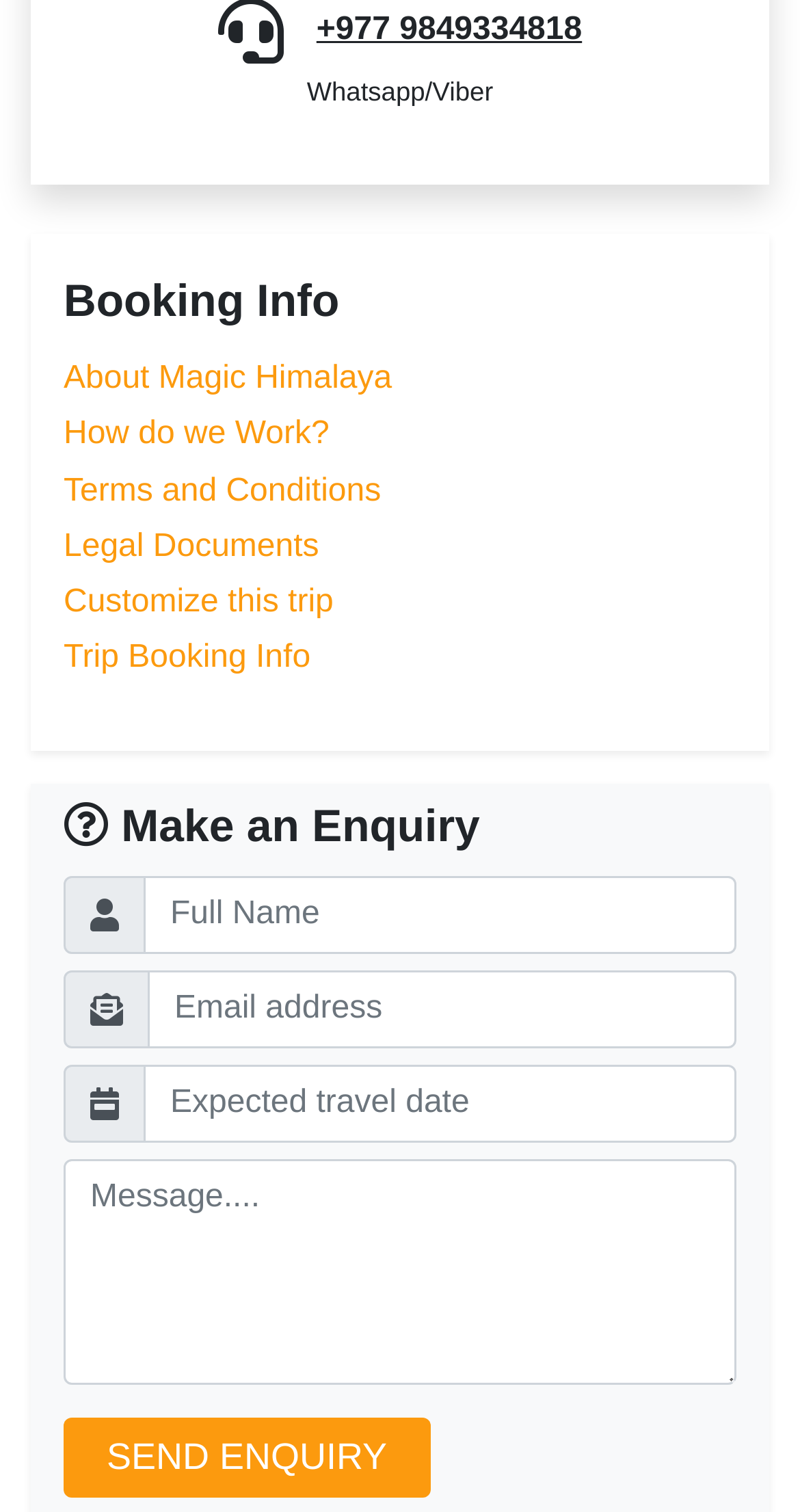How many text boxes are in the form?
Answer the question in a detailed and comprehensive manner.

The form contains four text boxes, which are for 'Full Name', 'Email address', 'Expected travel date', and 'Message....', respectively, indicating that users need to fill in these fields to send an enquiry.